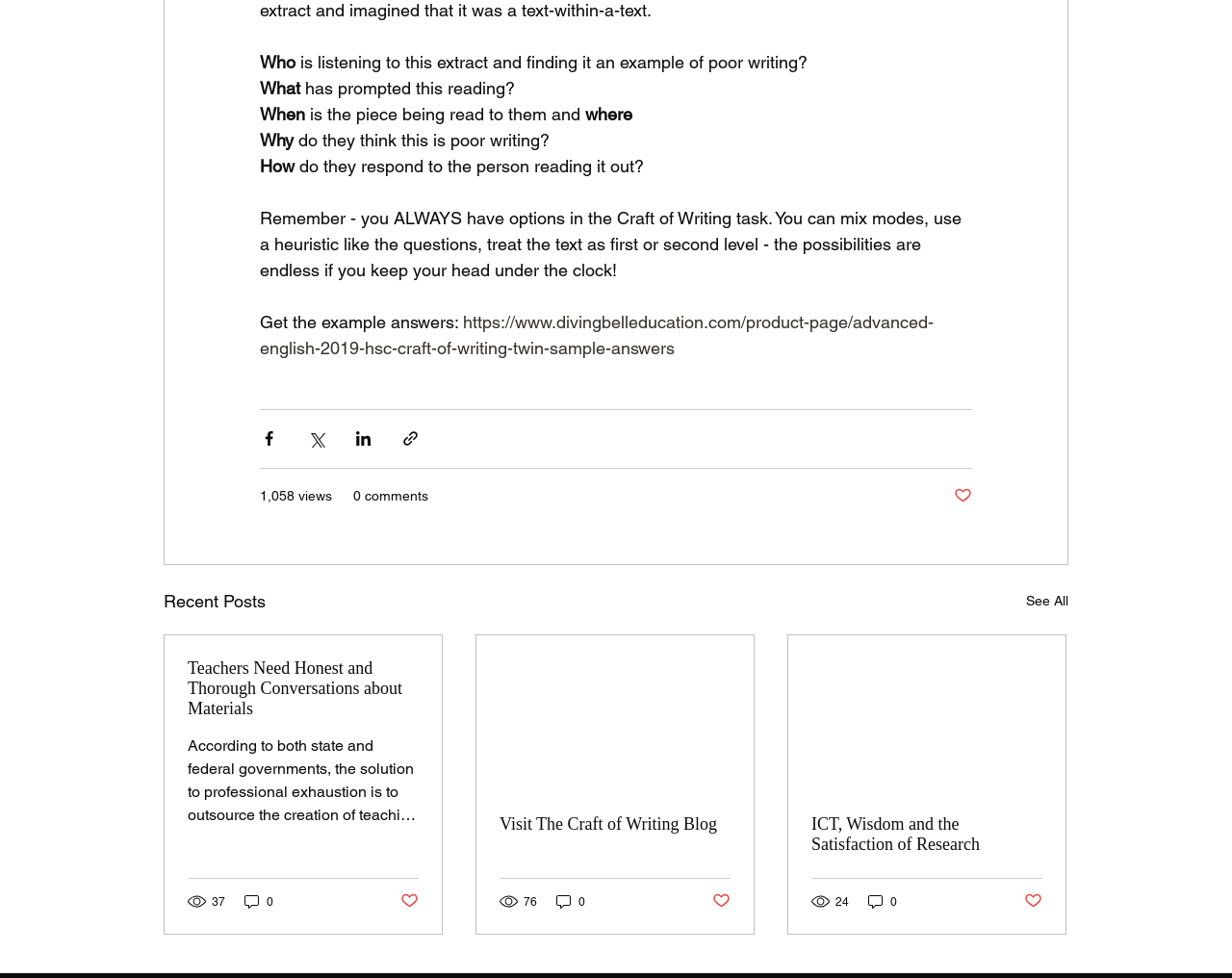Find the bounding box coordinates of the area that needs to be clicked in order to achieve the following instruction: "Share via Facebook". The coordinates should be specified as four float numbers between 0 and 1, i.e., [left, top, right, bottom].

[0.211, 0.439, 0.226, 0.458]